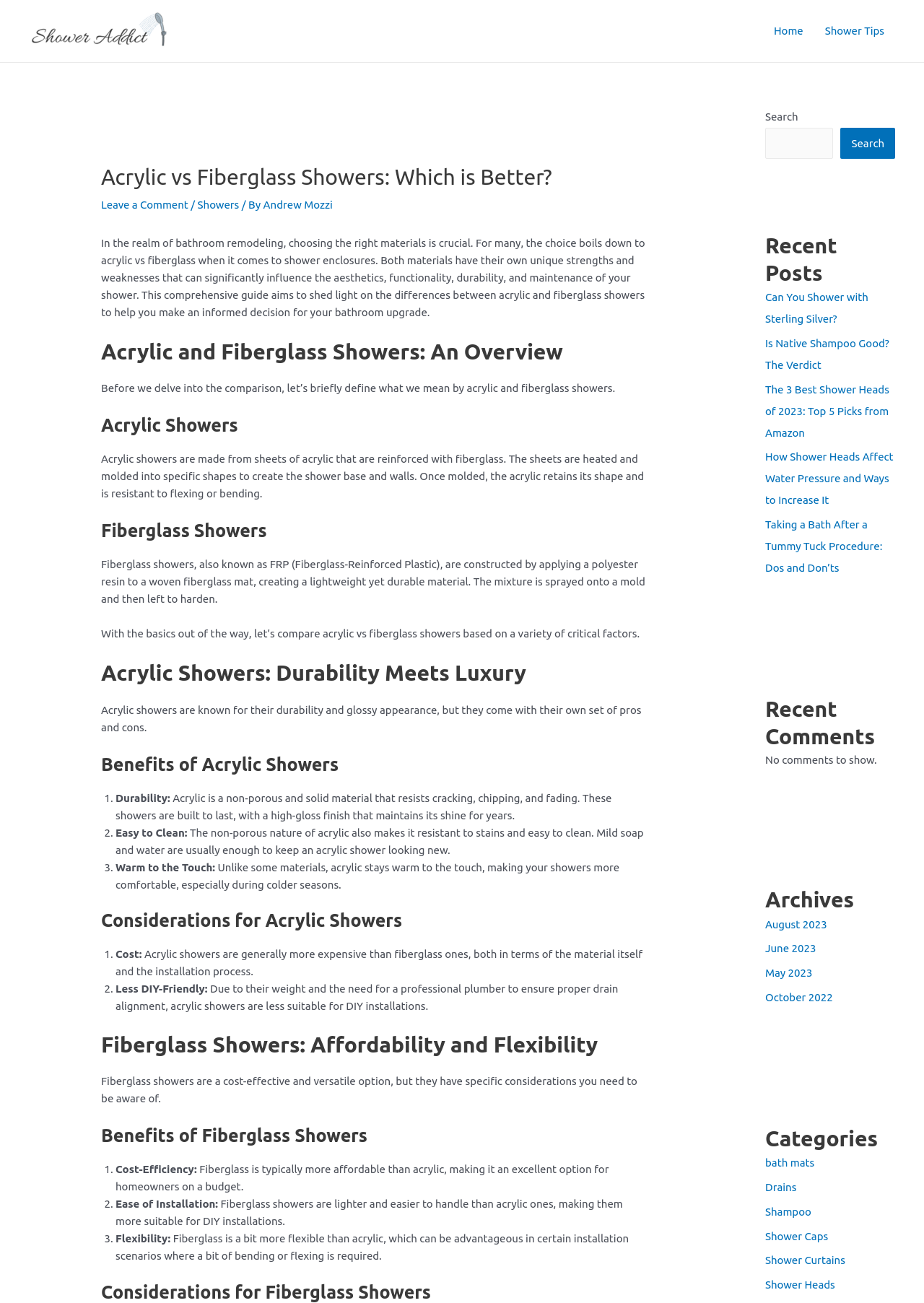Please identify the bounding box coordinates of the region to click in order to complete the given instruction: "View the 'Archives'". The coordinates should be four float numbers between 0 and 1, i.e., [left, top, right, bottom].

[0.828, 0.68, 0.969, 0.701]